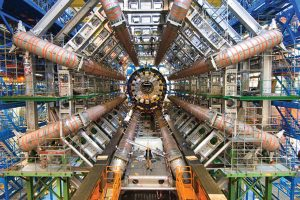Outline with detail what the image portrays.

This image showcases the intricate interior of the Large Hadron Collider (LHC) at CERN, the European Organization for Nuclear Research. The photo captures the massive circular structure central to the LHC's design, surrounded by an array of particle detectors and superconducting magnets. These elements are engineered to accelerate protons to near light speed before colliding them, enabling physicists to study the fundamental particles that constitute our universe.

In the foreground, a technician is seen working amid the elaborate setup, highlighting the scale of this groundbreaking facility. The LHC is not only pivotal for experiments related to the Standard Model of particle physics but also for exploring theories beyond, such as the Randall-Sundrum models. These models provide insights into the extra dimensions theorized in string theory, aiming to reconcile gravity with other fundamental forces.

Overall, this image embodies cutting-edge scientific exploration and the collaborative effort of physicists and engineers dedicated to unraveling the mysteries of the universe. The caption acknowledges that the image is courtesy of CERN, underlining the institution's role in advancing our understanding of particle physics.